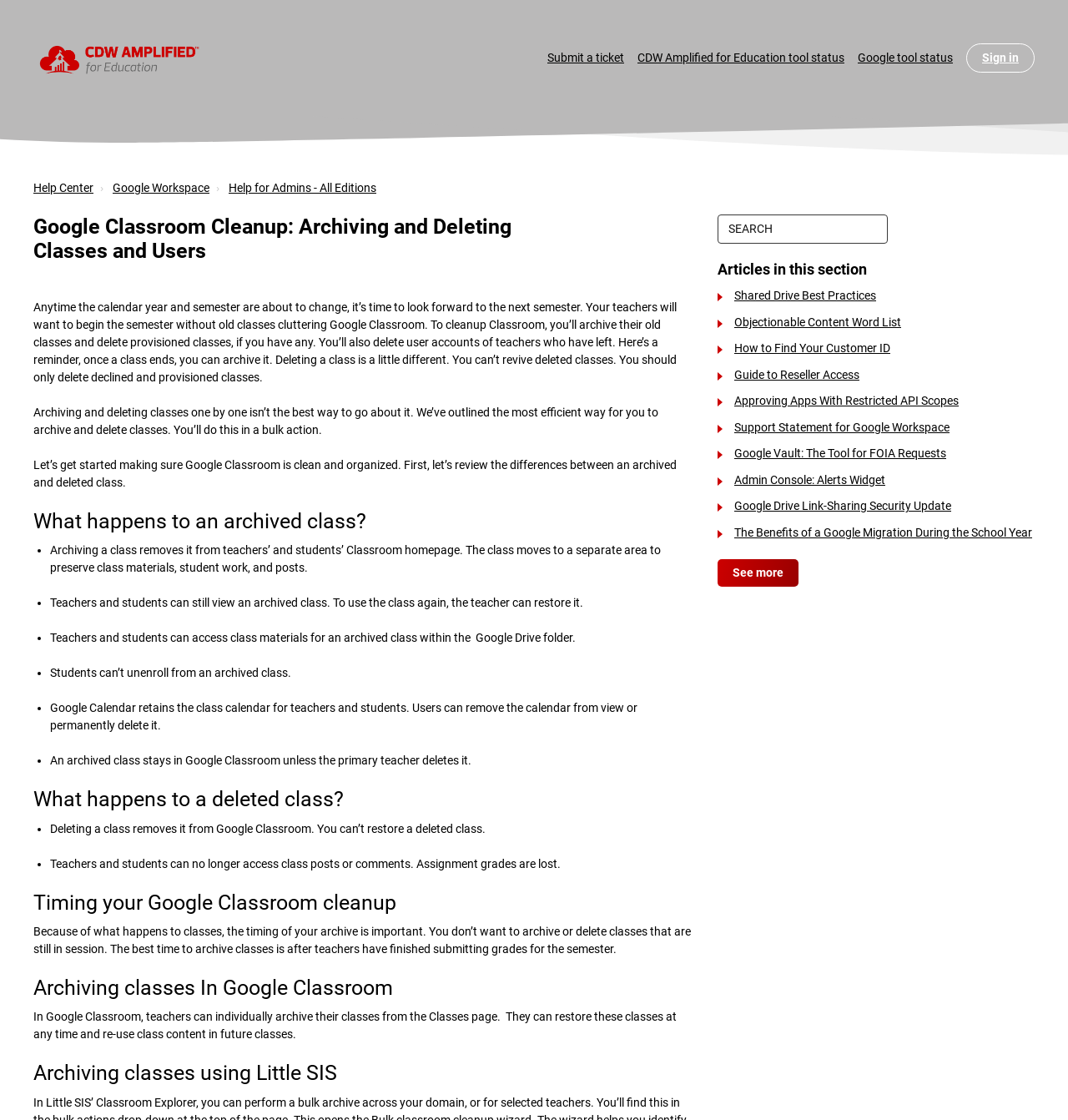How can teachers archive their classes?
Refer to the image and answer the question using a single word or phrase.

From the Classes page